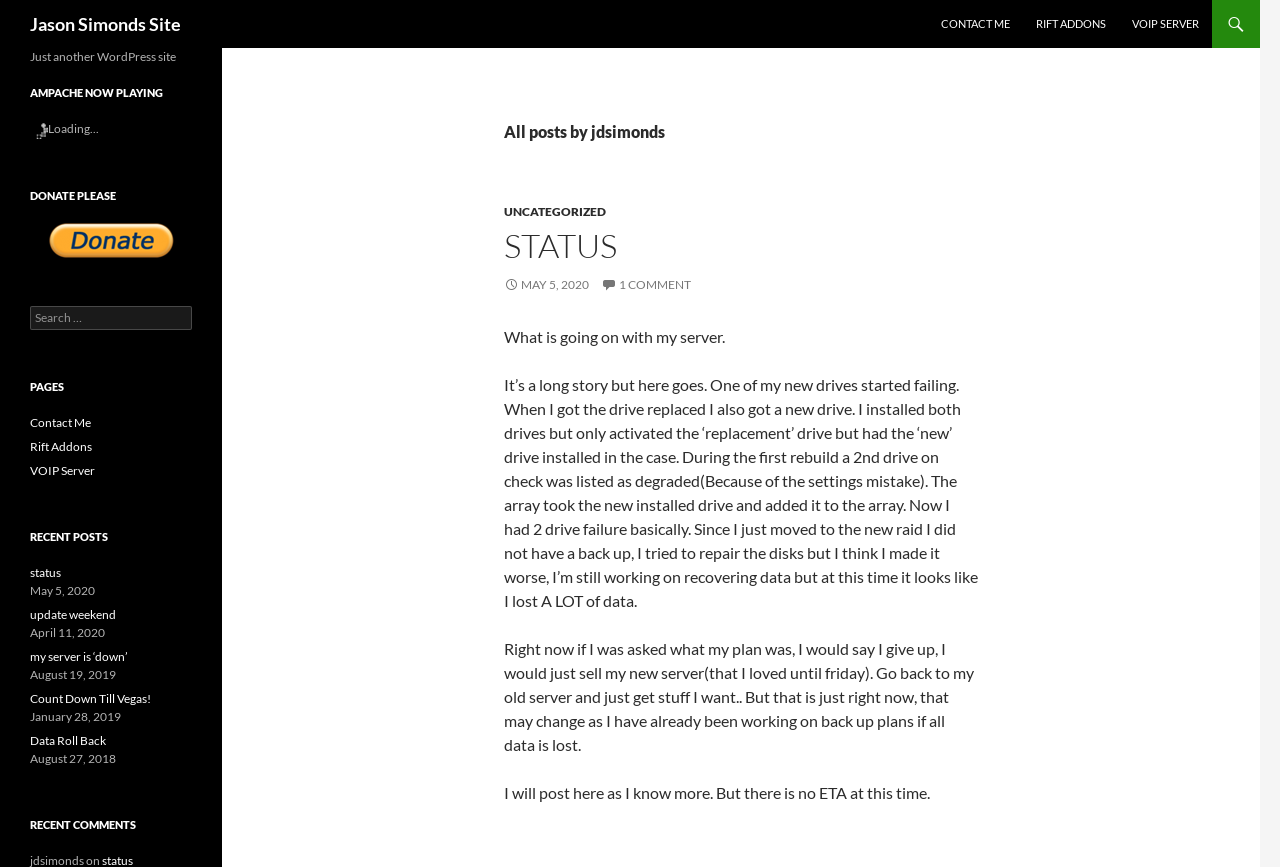Respond to the following query with just one word or a short phrase: 
What is the name of the website owner?

Jason Simonds